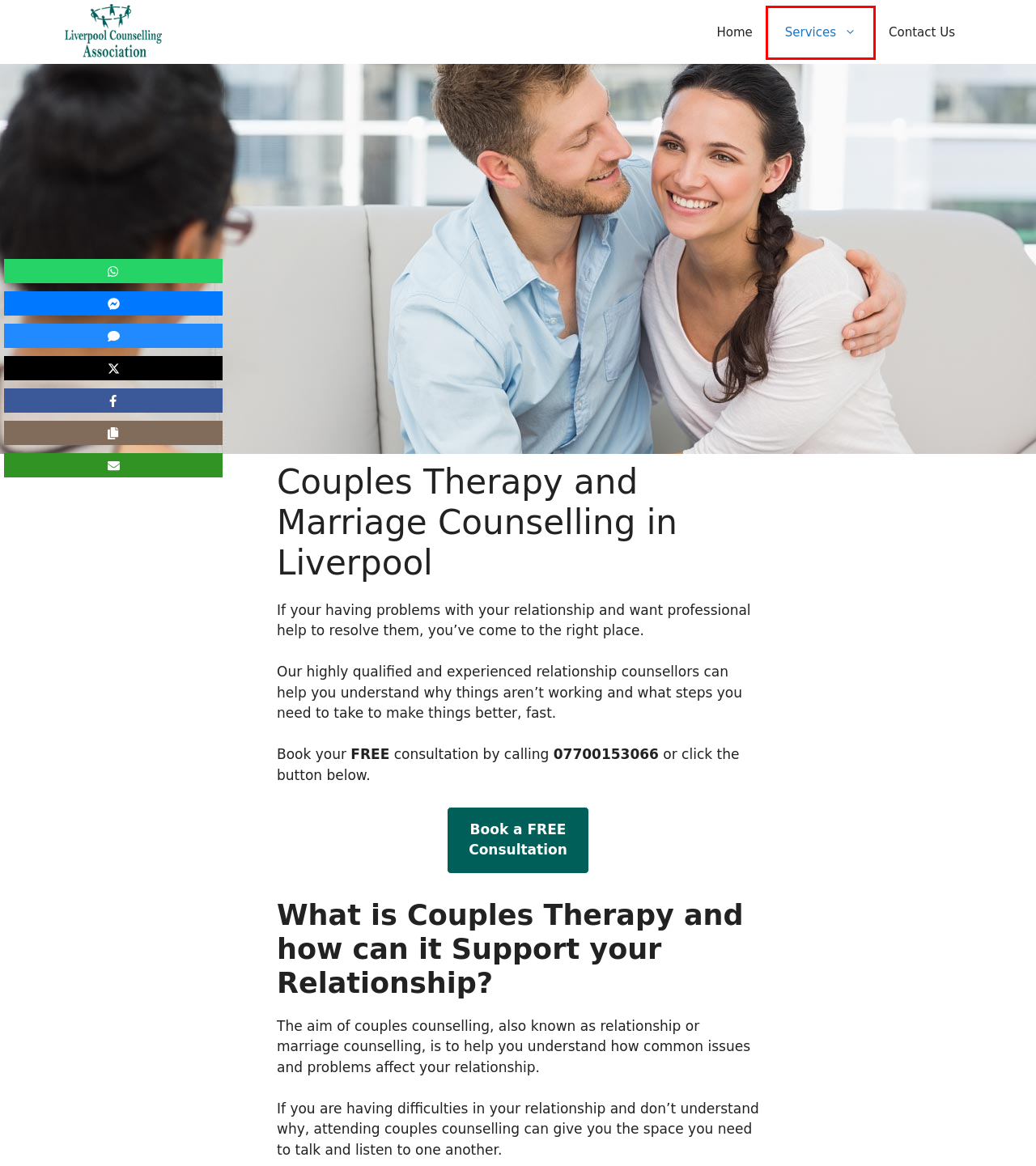Given a screenshot of a webpage with a red bounding box, please pick the webpage description that best fits the new webpage after clicking the element inside the bounding box. Here are the candidates:
A. Therapy Services Liverpool
B. Anger Management Liverpool | Feel Calmer & Happier
C. Hypnotherapy in Liverpool | Stop Smoking, Weightloss, Phobias
D. Trauma Therapy in Liverpool | Effective PTSD Treatment
E. Contact Us | Liverpool Counselling Association
F. Free Consultation | Liverpool Counselling Association
G. Counselling for Children and Teenagers in Liverpool
H. Counselling Liverpool | 100% Private - FREE Consultations

A